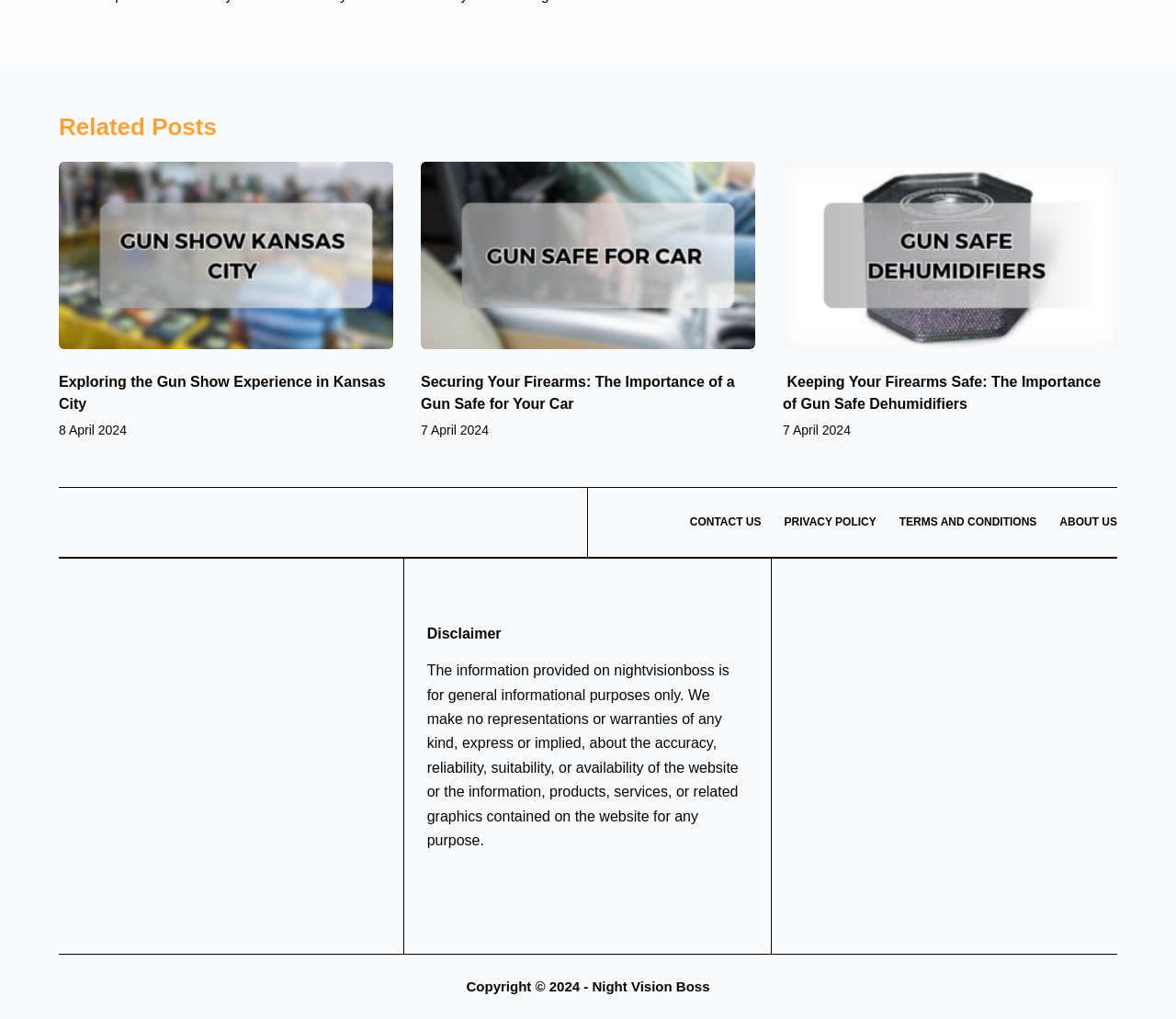Please locate the bounding box coordinates of the element's region that needs to be clicked to follow the instruction: "Click on 'ABOUT US'". The bounding box coordinates should be provided as four float numbers between 0 and 1, i.e., [left, top, right, bottom].

[0.891, 0.506, 0.96, 0.52]